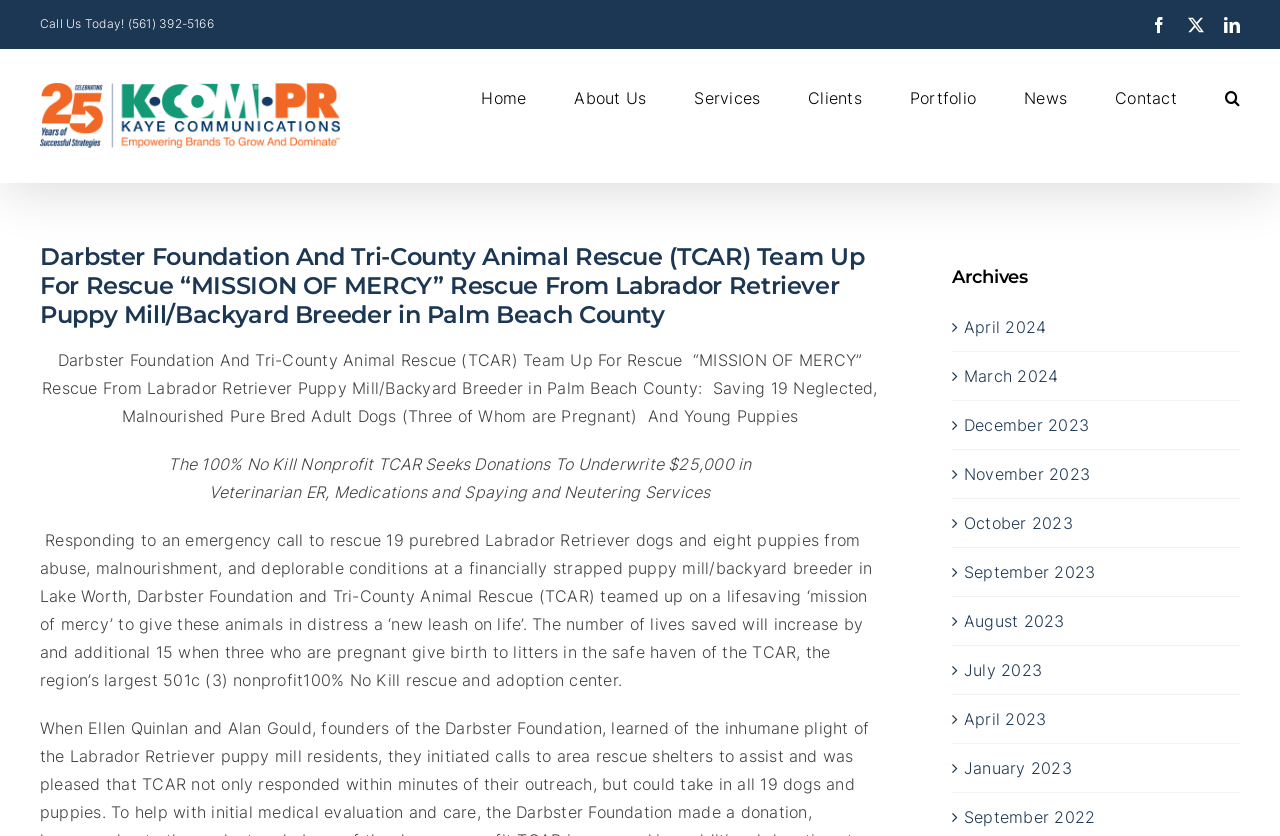Identify the bounding box for the given UI element using the description provided. Coordinates should be in the format (top-left x, top-left y, bottom-right x, bottom-right y) and must be between 0 and 1. Here is the description: alt="Kaye Communications Logo"

[0.031, 0.099, 0.266, 0.178]